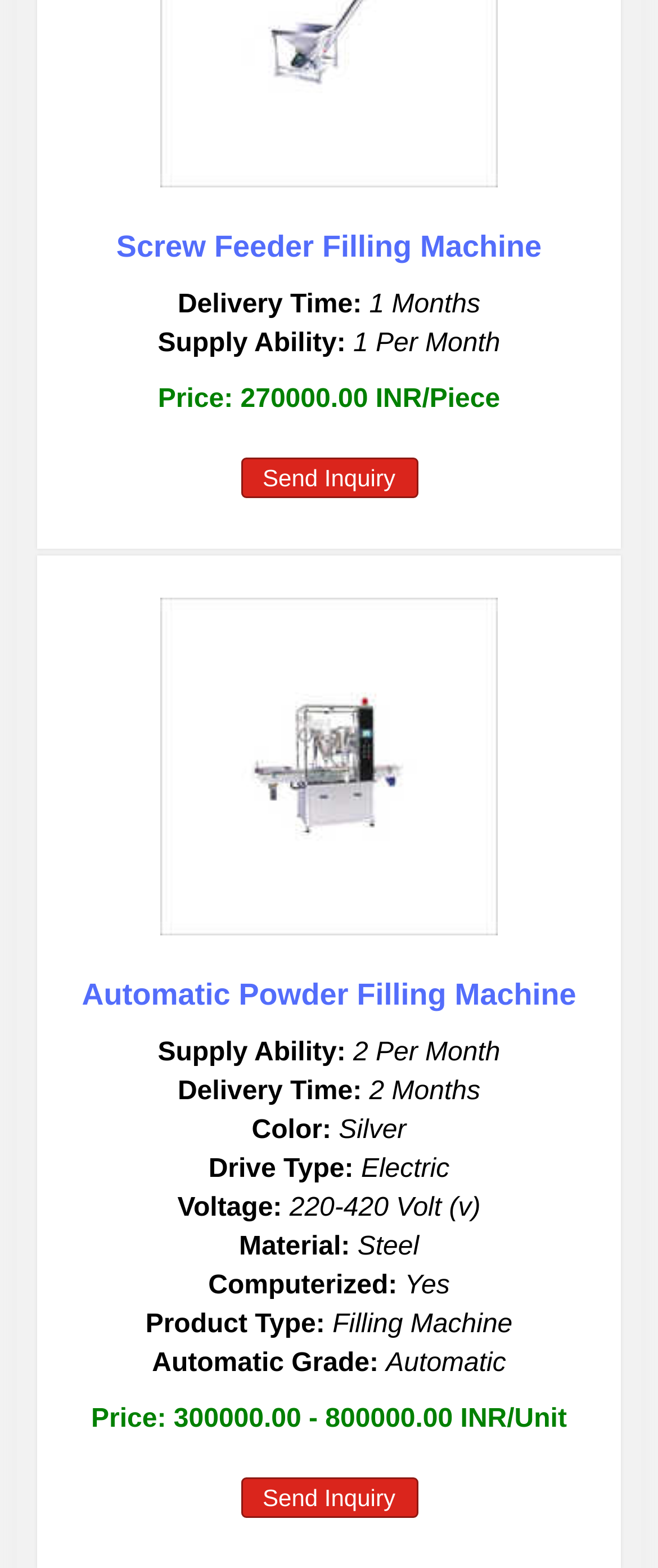Using the provided element description: "Automatic Powder Filling Machine", determine the bounding box coordinates of the corresponding UI element in the screenshot.

[0.121, 0.623, 0.879, 0.646]